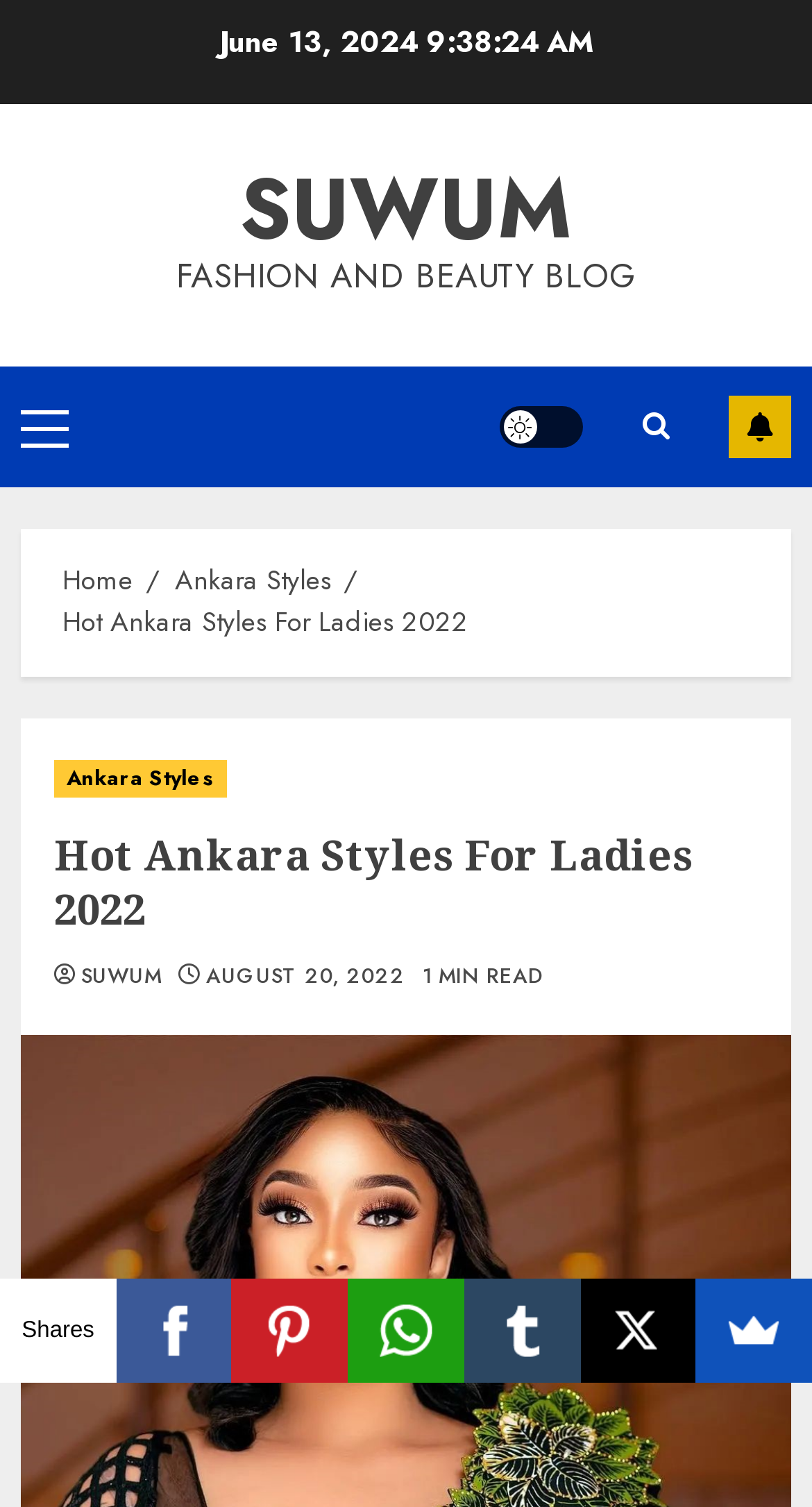Can you pinpoint the bounding box coordinates for the clickable element required for this instruction: "Share on Facebook"? The coordinates should be four float numbers between 0 and 1, i.e., [left, top, right, bottom].

[0.143, 0.848, 0.286, 0.918]